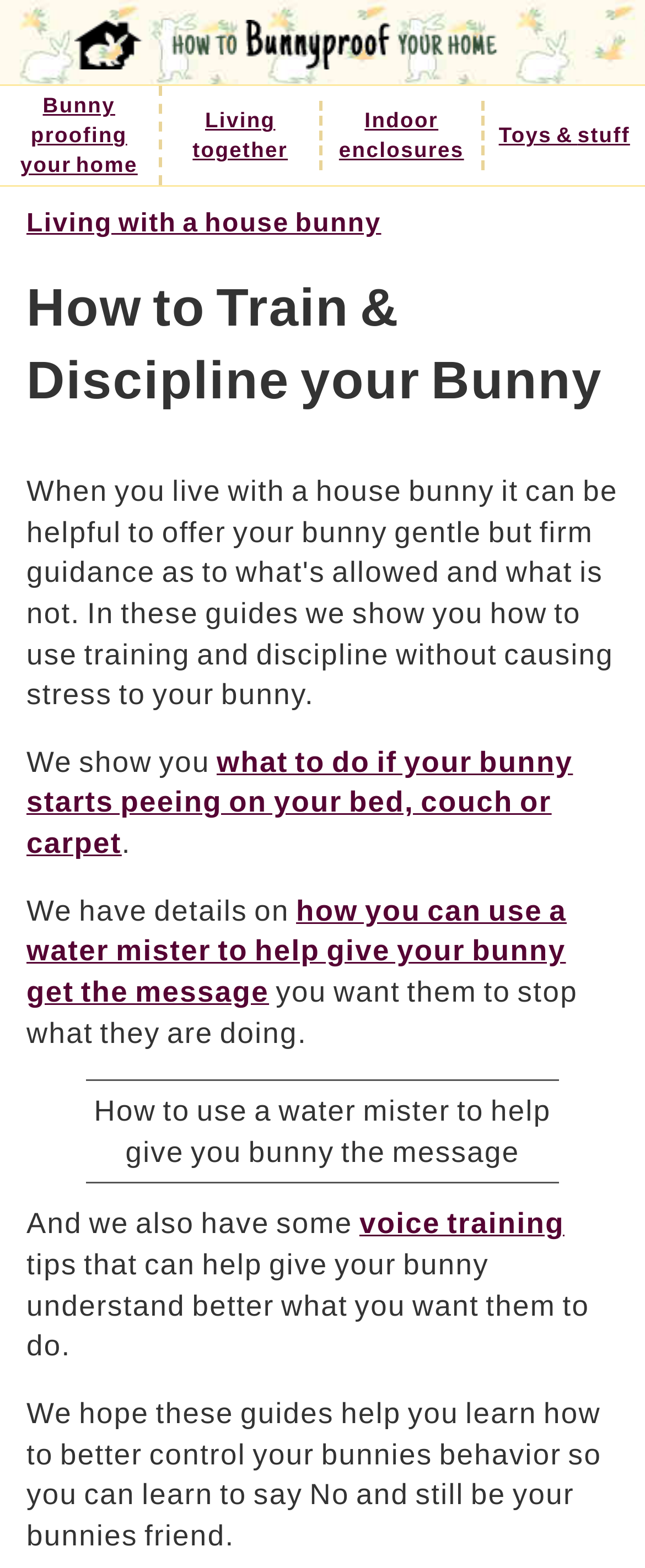What is the tone of the webpage towards bunny owners?
Based on the image content, provide your answer in one word or a short phrase.

Friendly and helpful